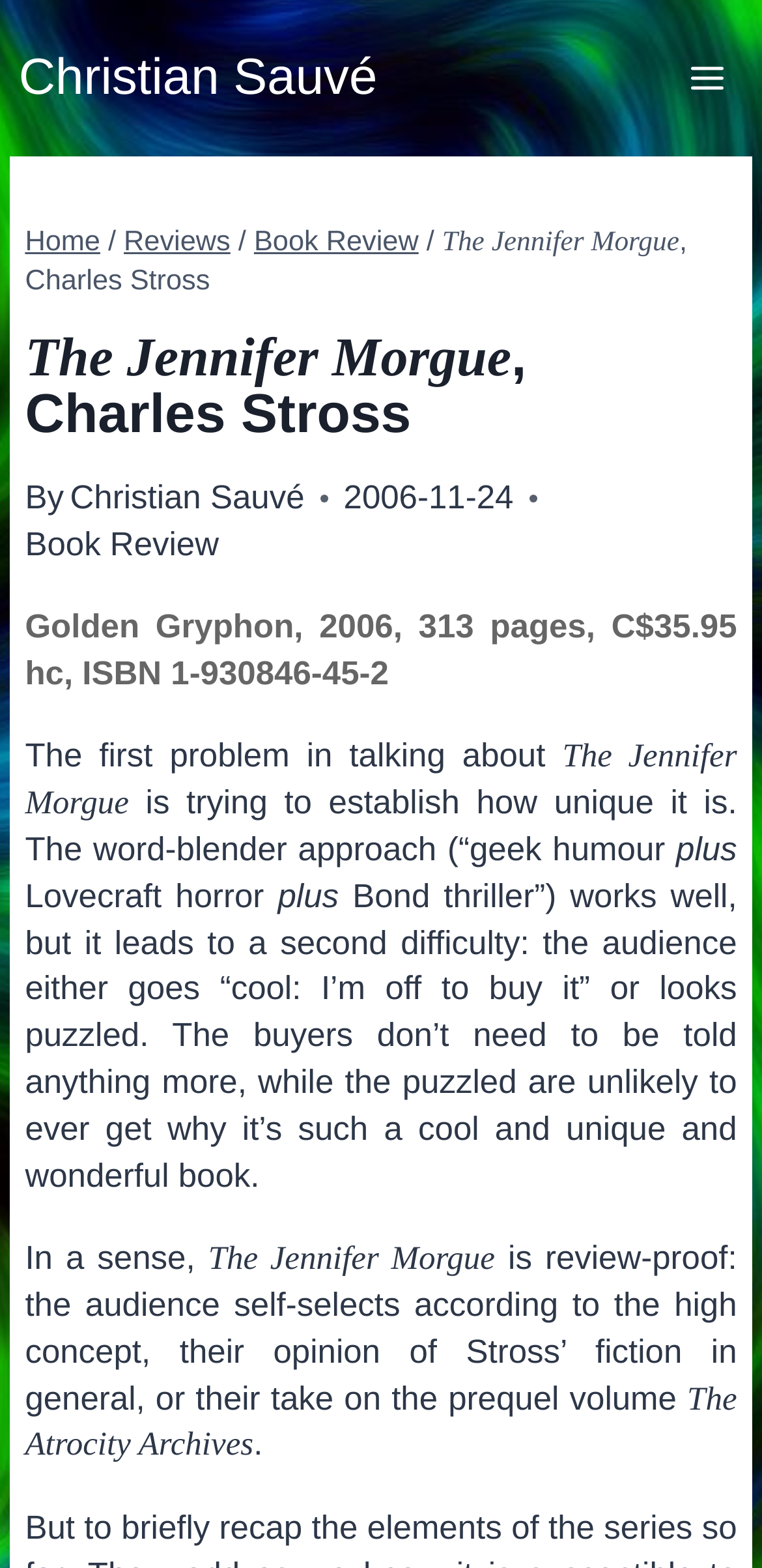Analyze the image and give a detailed response to the question:
What is the genre of the book?

I found the answer by looking at the section that describes the book's genre, where it says 'geek humour plus Lovecraft horror'. The genre of the book is mentioned as Lovecraft horror.